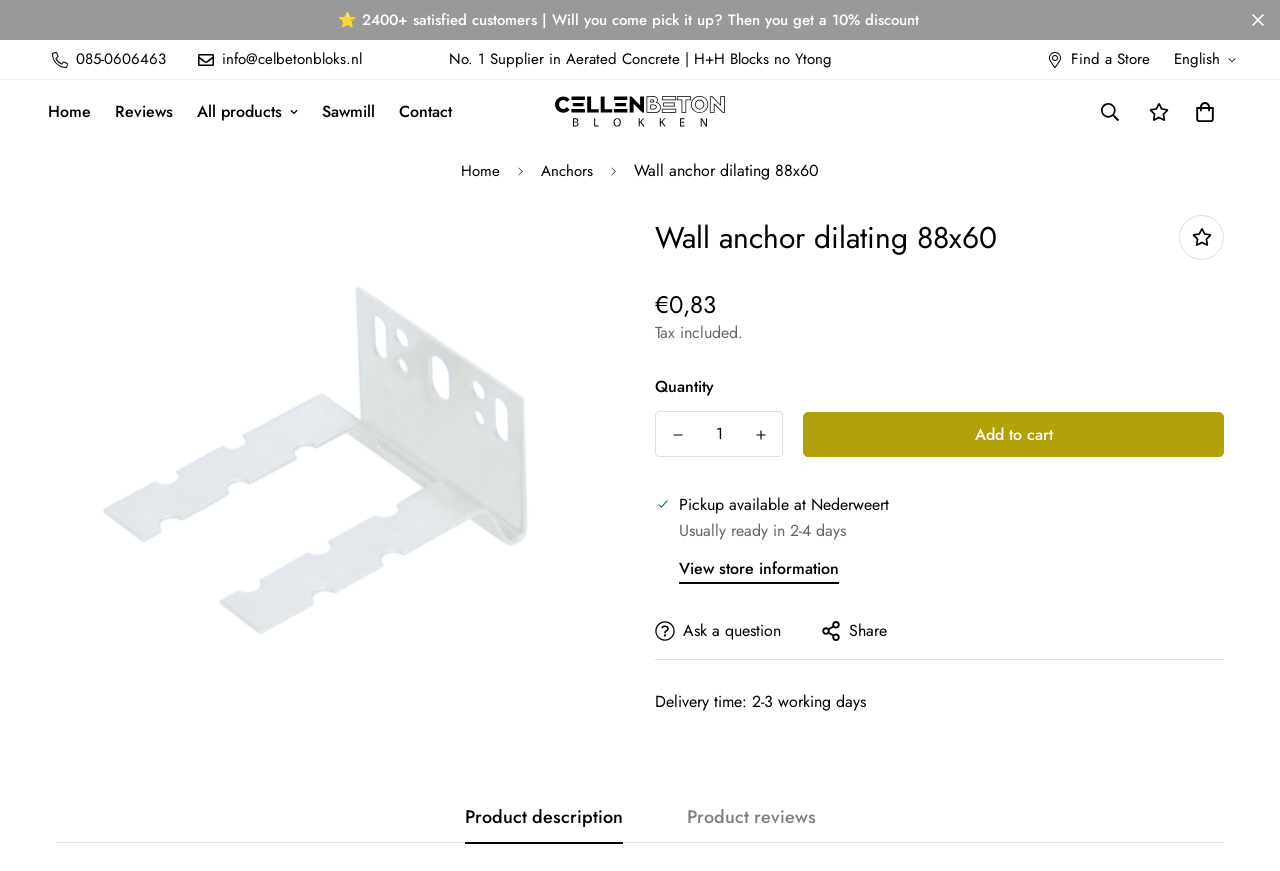How many days does it take for the product to be ready?
Can you offer a detailed and complete answer to this question?

The product readiness time can be found in the product information section, where it is stated as 'Usually ready in 2-4 days'.